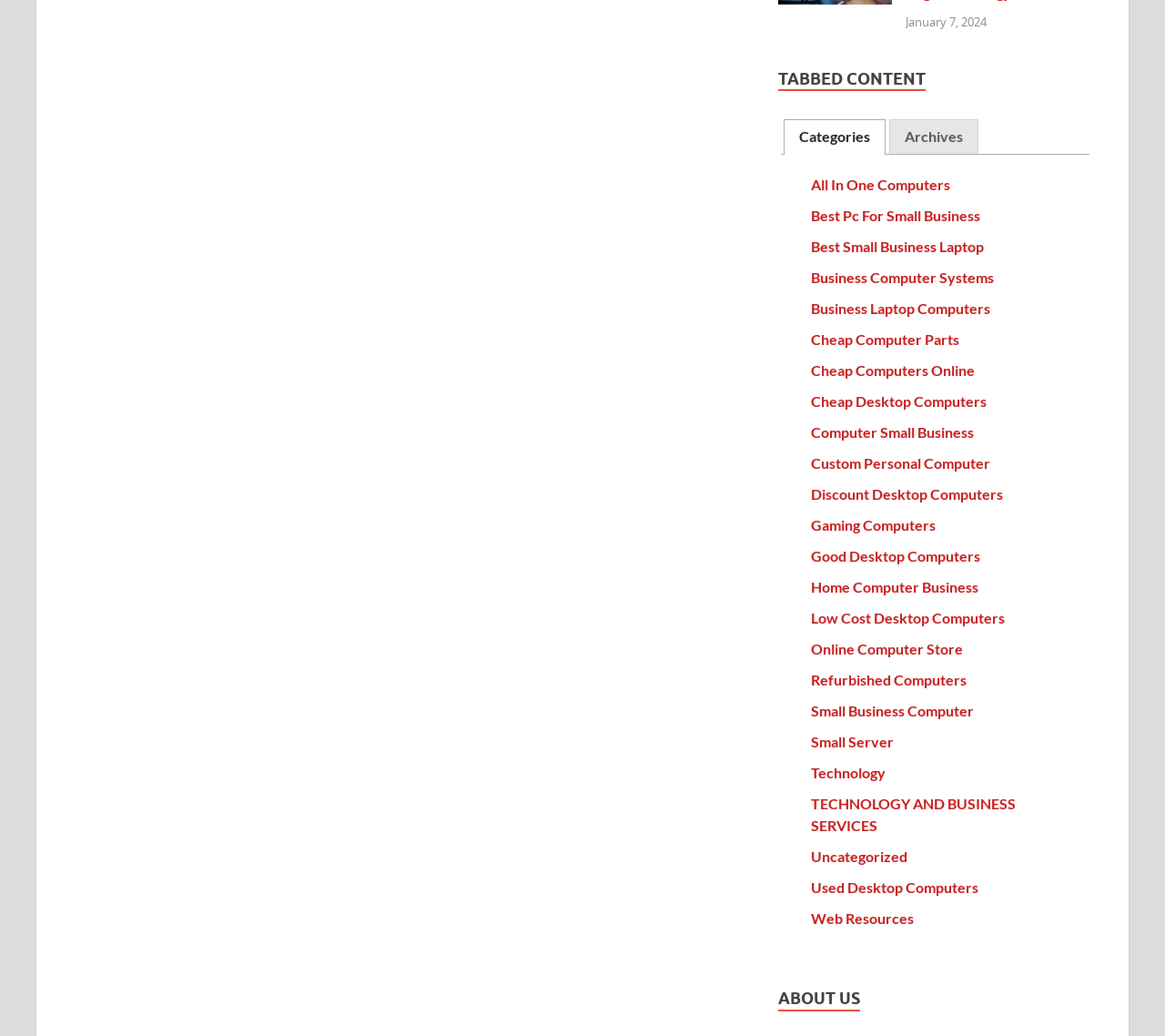Could you please study the image and provide a detailed answer to the question:
What is the label of the heading below the tabs?

The heading below the tabs has the label 'ABOUT US', which is displayed at the bottom of the webpage. This heading is likely to introduce a section about the website or its creators.